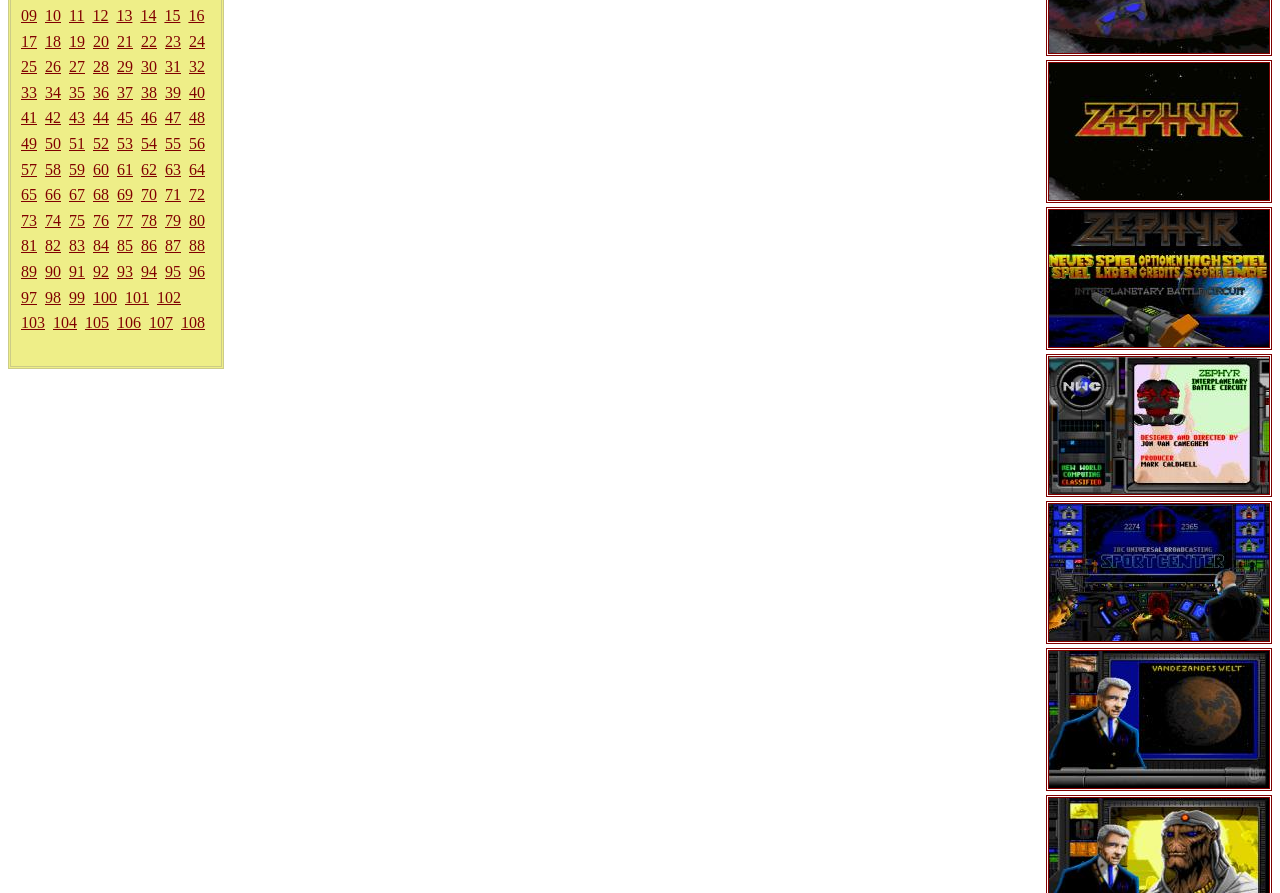Locate the UI element described by alt="Zephyr screenshot #4" and provide its bounding box coordinates. Use the format (top-left x, top-left y, bottom-right x, bottom-right y) with all values as floating point numbers between 0 and 1.

[0.817, 0.212, 0.994, 0.231]